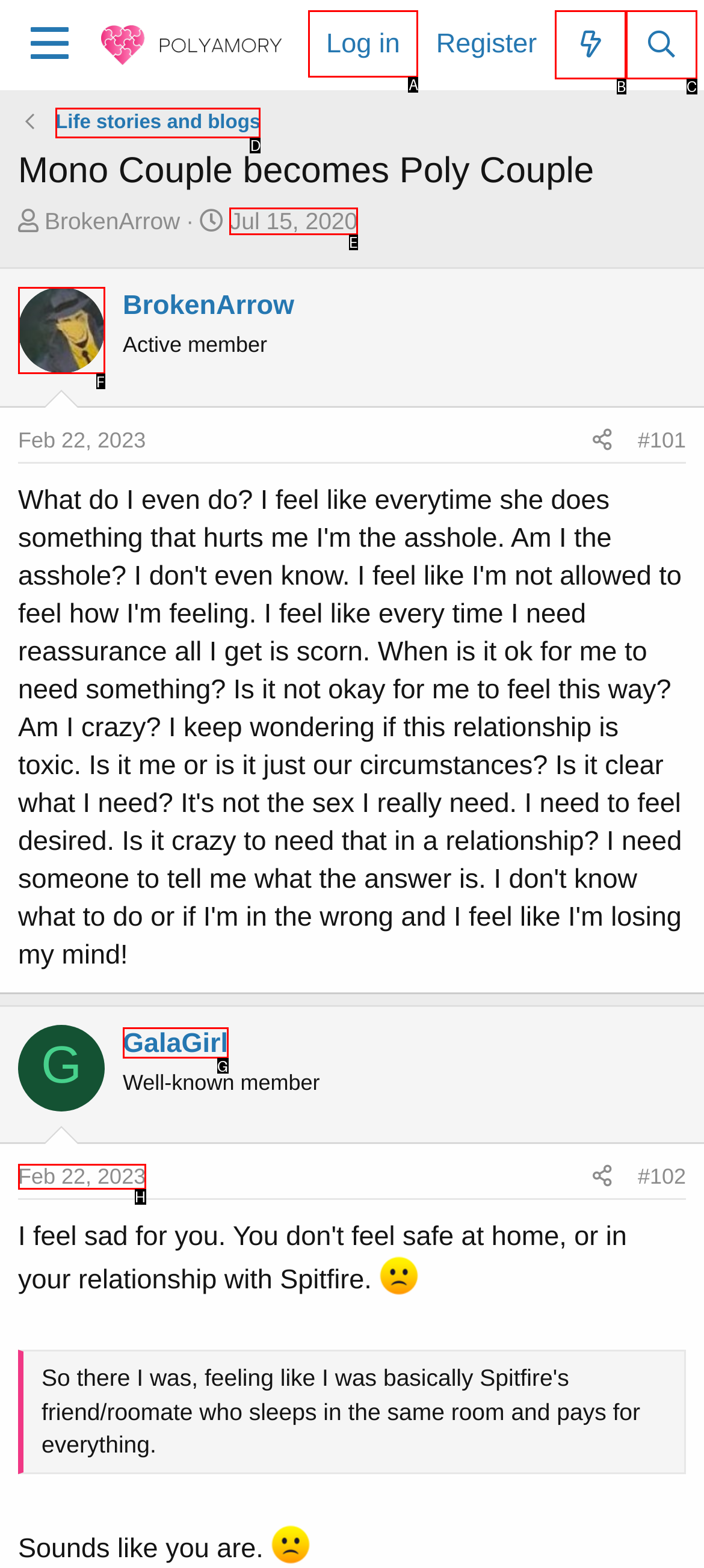Tell me which one HTML element I should click to complete the following task: visit australianbartender.com.au Answer with the option's letter from the given choices directly.

None